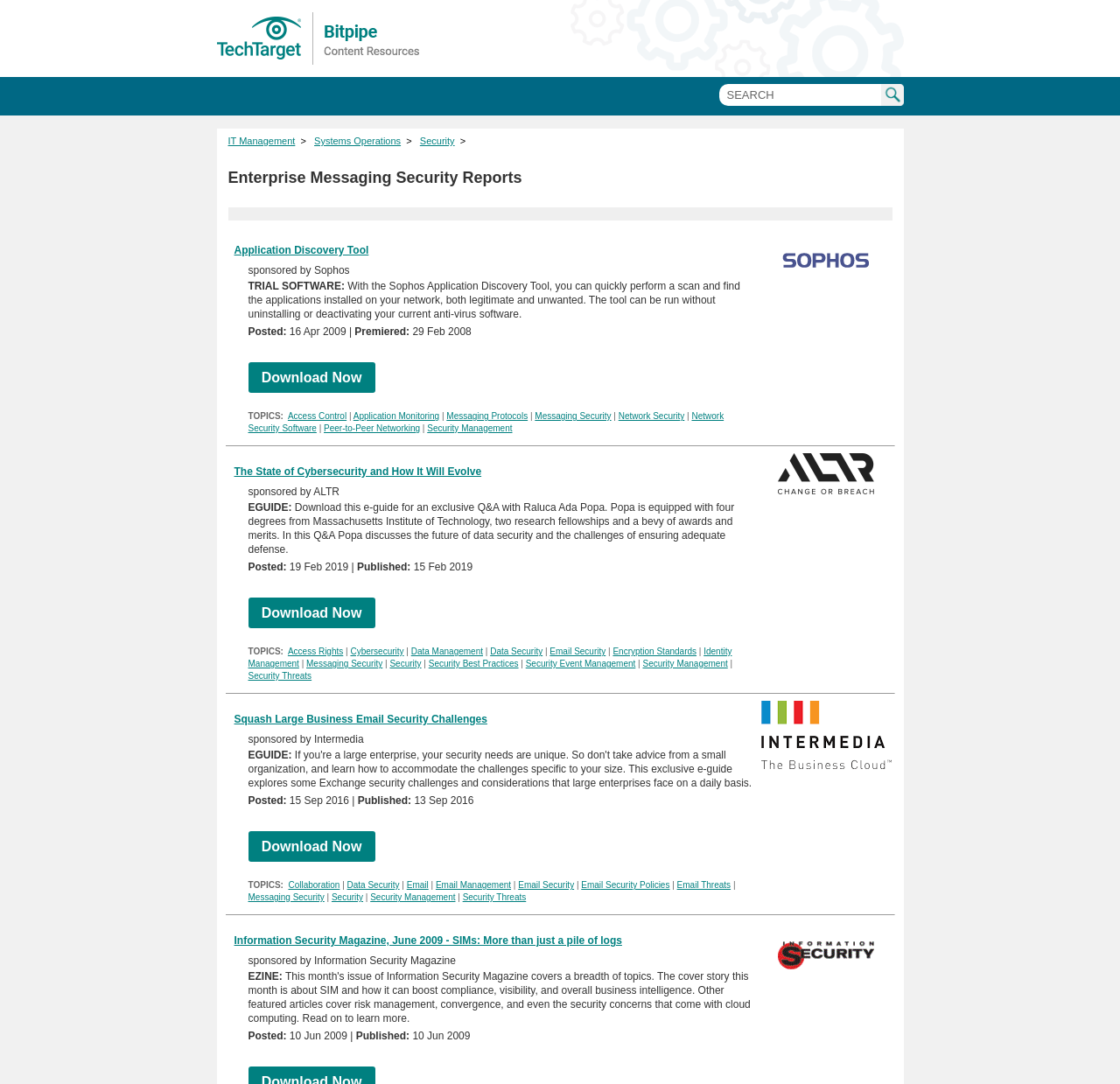Find the bounding box coordinates for the HTML element described in this sentence: "Security Management". Provide the coordinates as four float numbers between 0 and 1, in the format [left, top, right, bottom].

[0.574, 0.608, 0.65, 0.617]